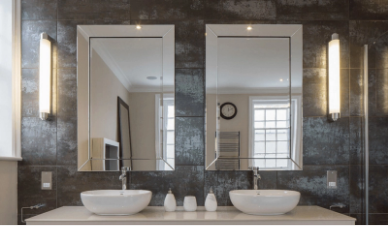What is the color of the walls in the background?
Refer to the image and provide a one-word or short phrase answer.

Dark gray